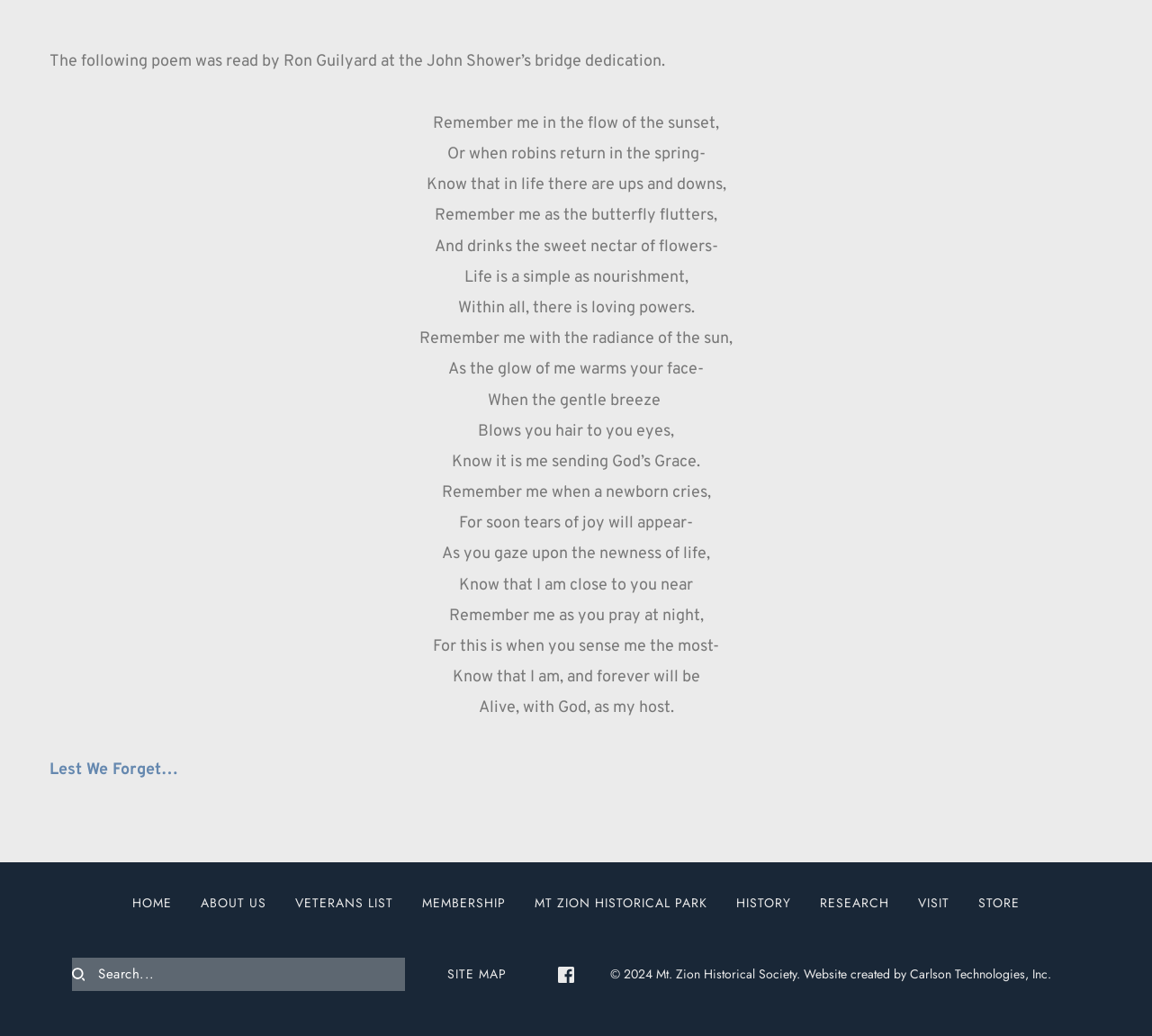Determine the bounding box coordinates of the UI element described below. Use the format (top-left x, top-left y, bottom-right x, bottom-right y) with floating point numbers between 0 and 1: RESEARCH

[0.708, 0.863, 0.776, 0.881]